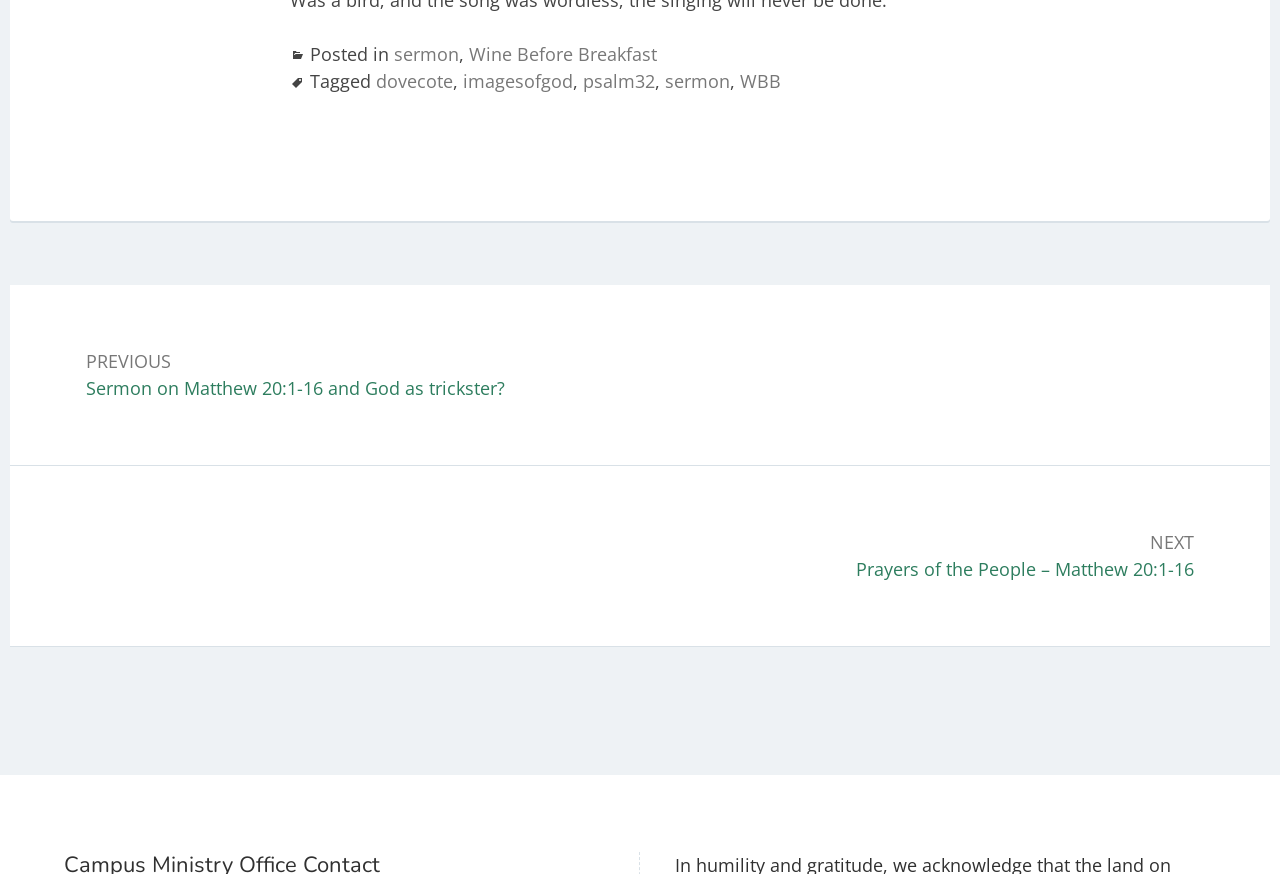Ascertain the bounding box coordinates for the UI element detailed here: "Wine Before Breakfast". The coordinates should be provided as [left, top, right, bottom] with each value being a float between 0 and 1.

[0.366, 0.048, 0.513, 0.076]